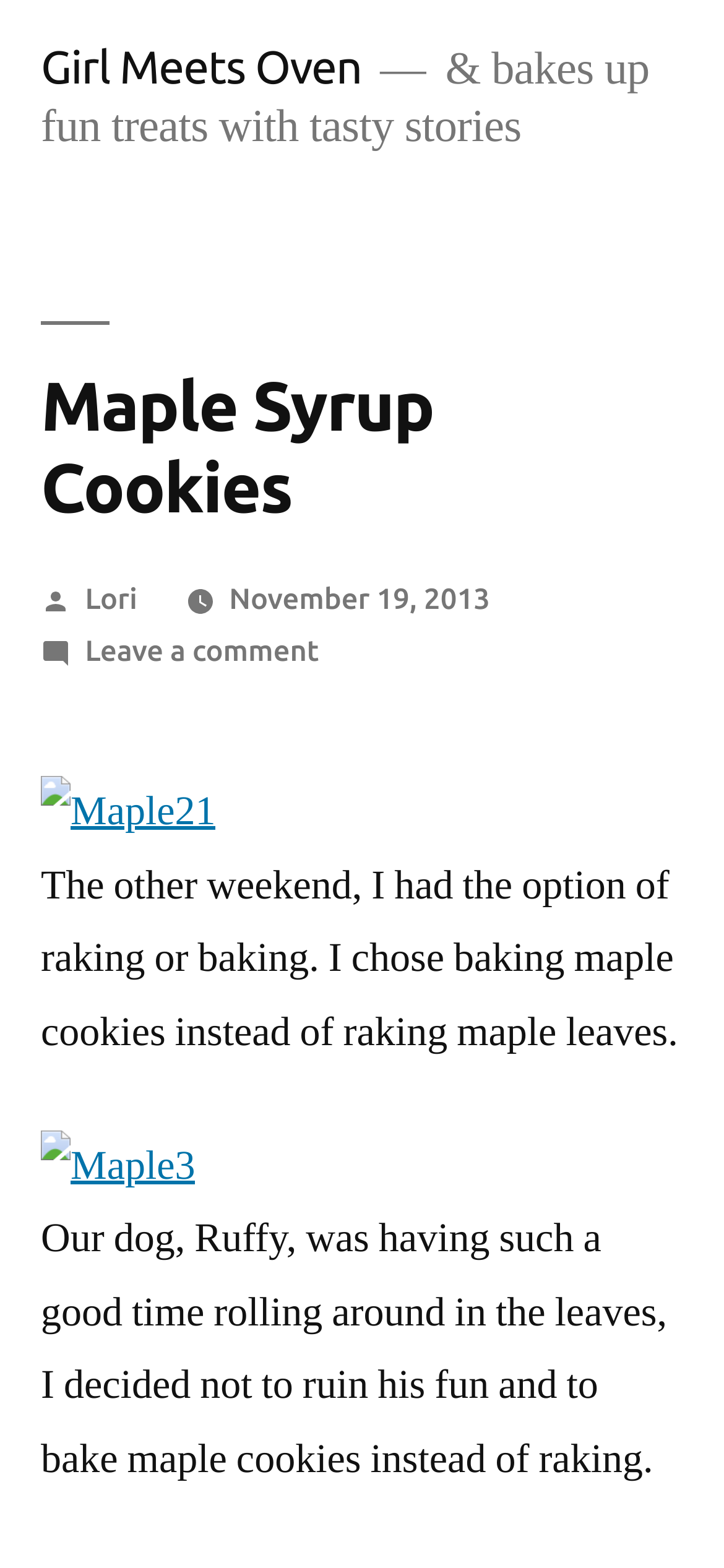Predict the bounding box of the UI element based on the description: "Girl Meets Oven". The coordinates should be four float numbers between 0 and 1, formatted as [left, top, right, bottom].

[0.056, 0.026, 0.5, 0.059]